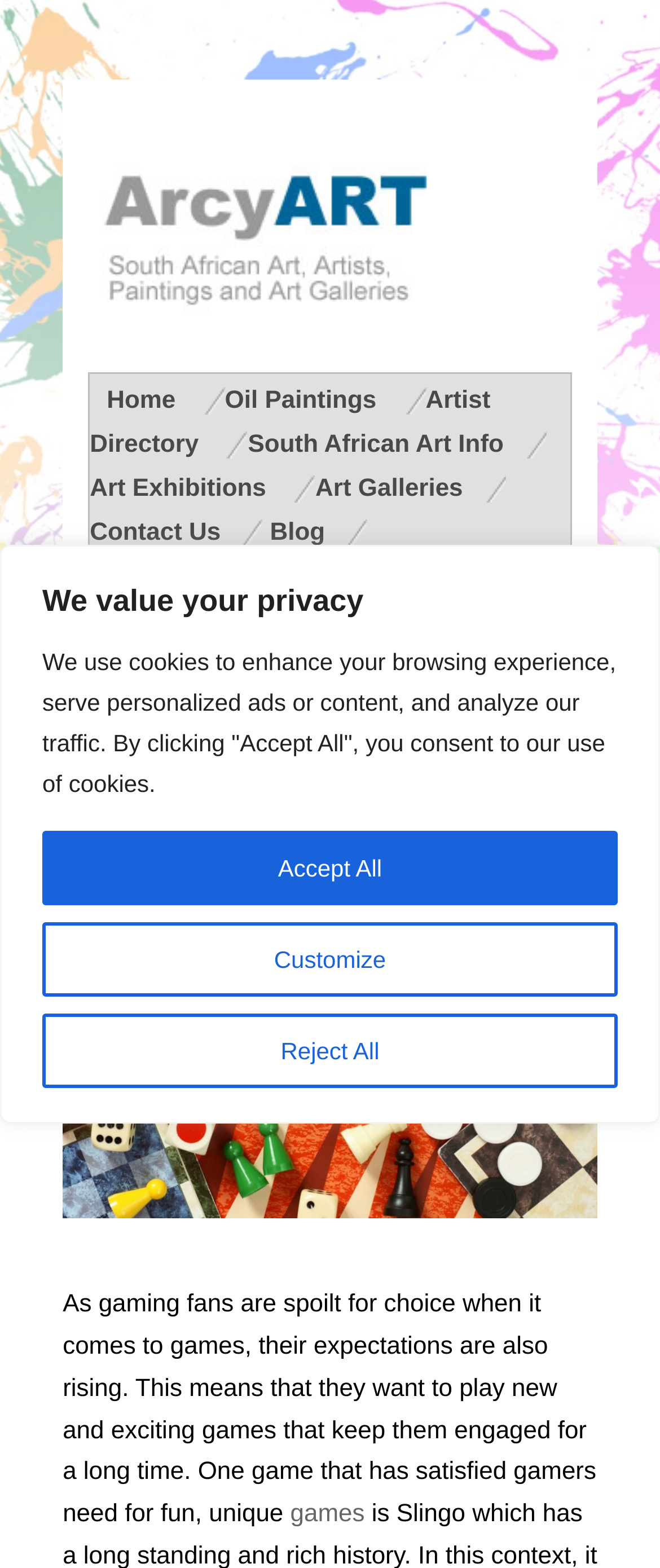Please mark the clickable region by giving the bounding box coordinates needed to complete this instruction: "Learn about Geberit".

None